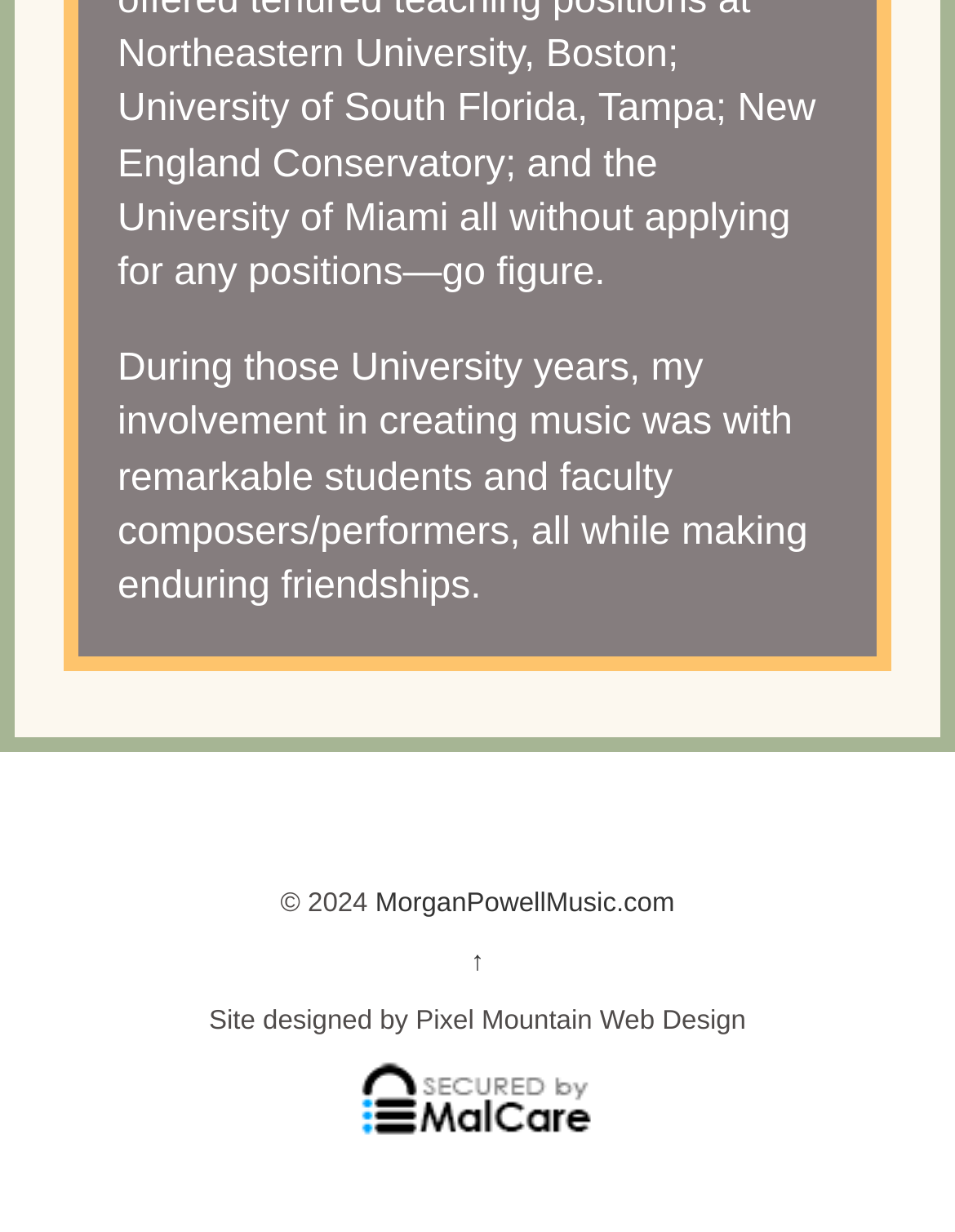Given the element description MorganPowellMusic.com, specify the bounding box coordinates of the corresponding UI element in the format (top-left x, top-left y, bottom-right x, bottom-right y). All values must be between 0 and 1.

[0.385, 0.723, 0.706, 0.746]